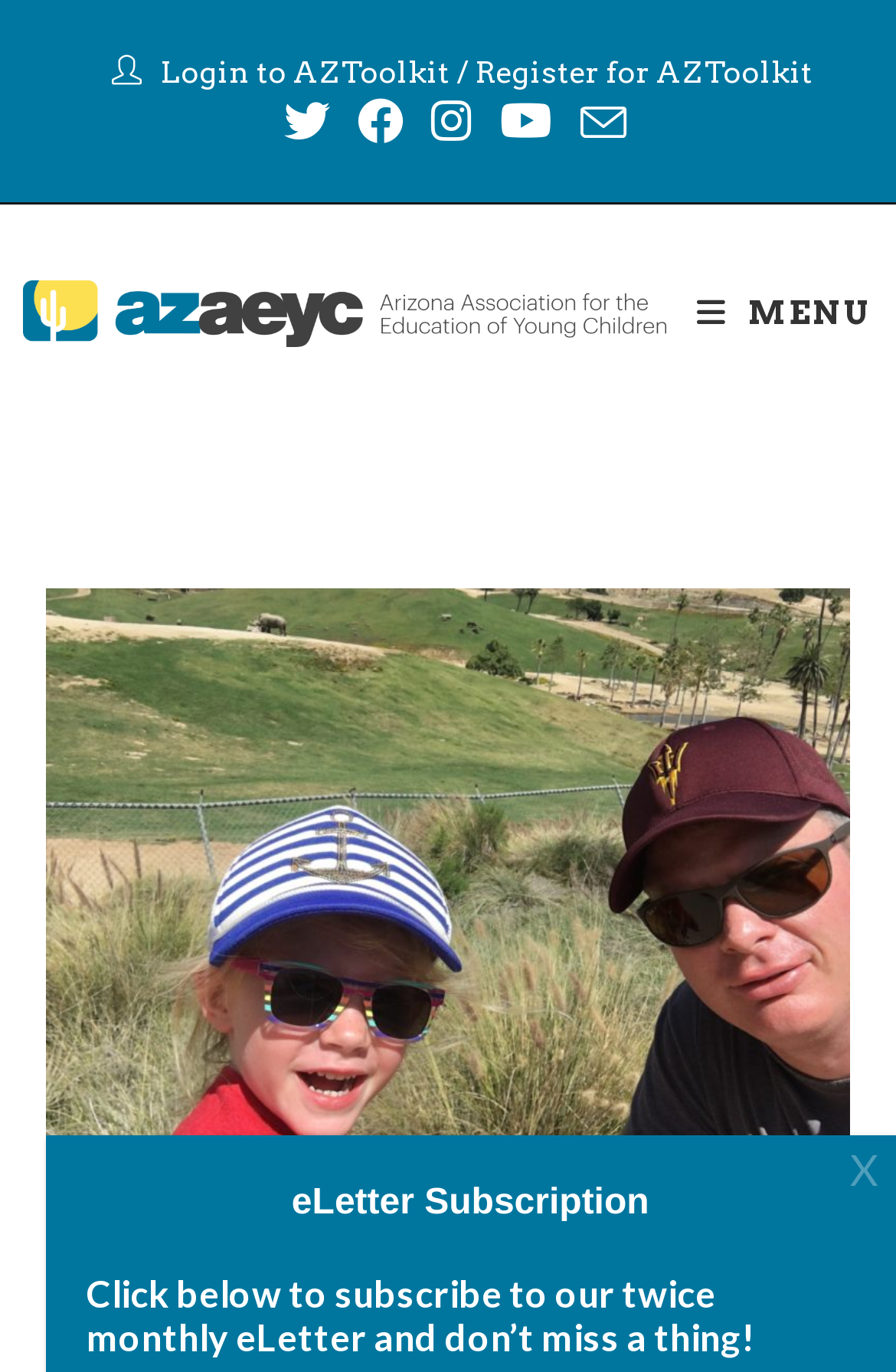Carefully examine the image and provide an in-depth answer to the question: What is the purpose of the button in the bottom-right corner?

The button in the bottom-right corner has an 'X' symbol on it, which indicates that it is a close button. When clicked, it will likely close a popup or a menu.